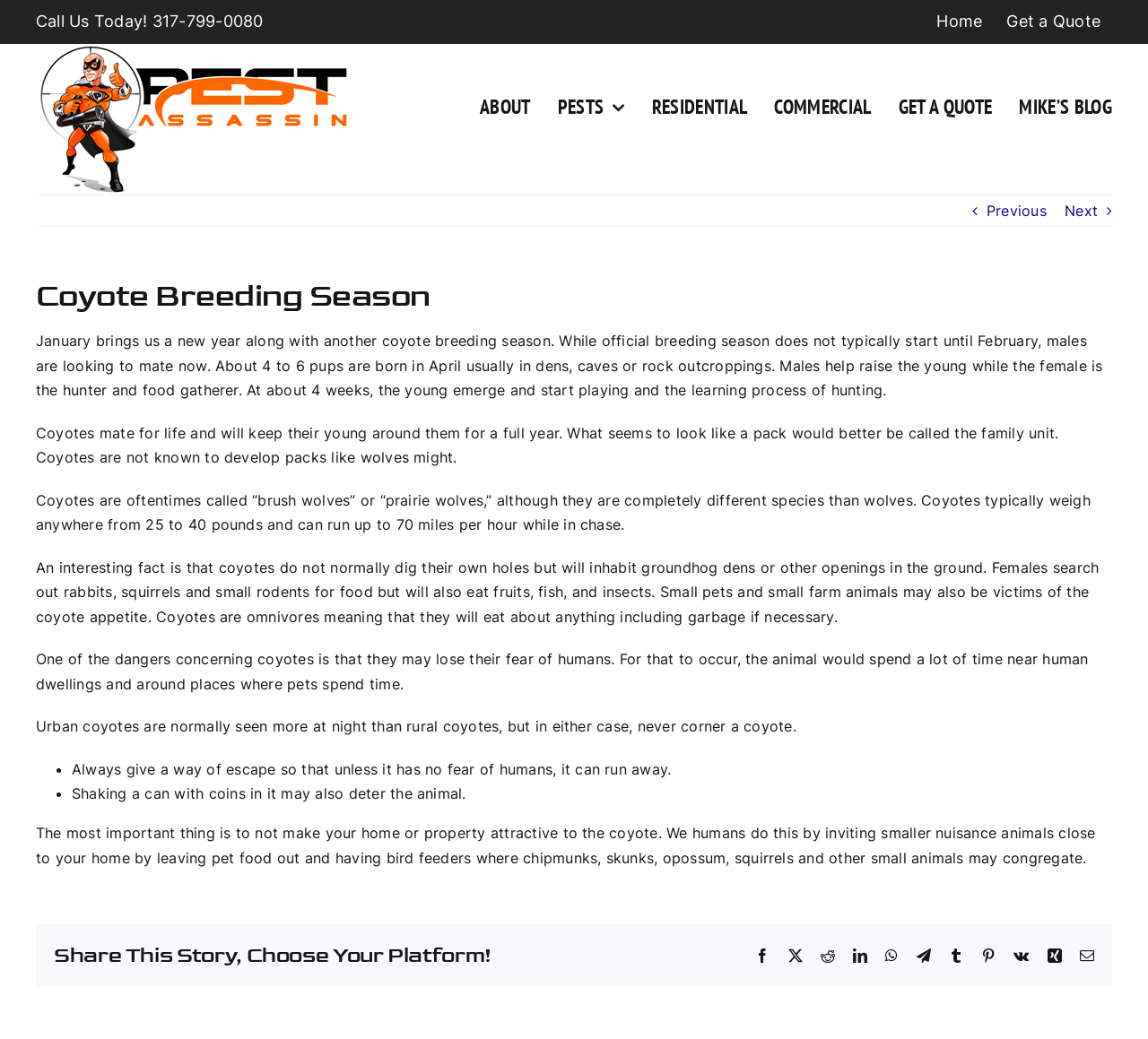Locate the bounding box coordinates of the area to click to fulfill this instruction: "Call the phone number". The bounding box should be presented as four float numbers between 0 and 1, in the order [left, top, right, bottom].

[0.031, 0.011, 0.229, 0.029]